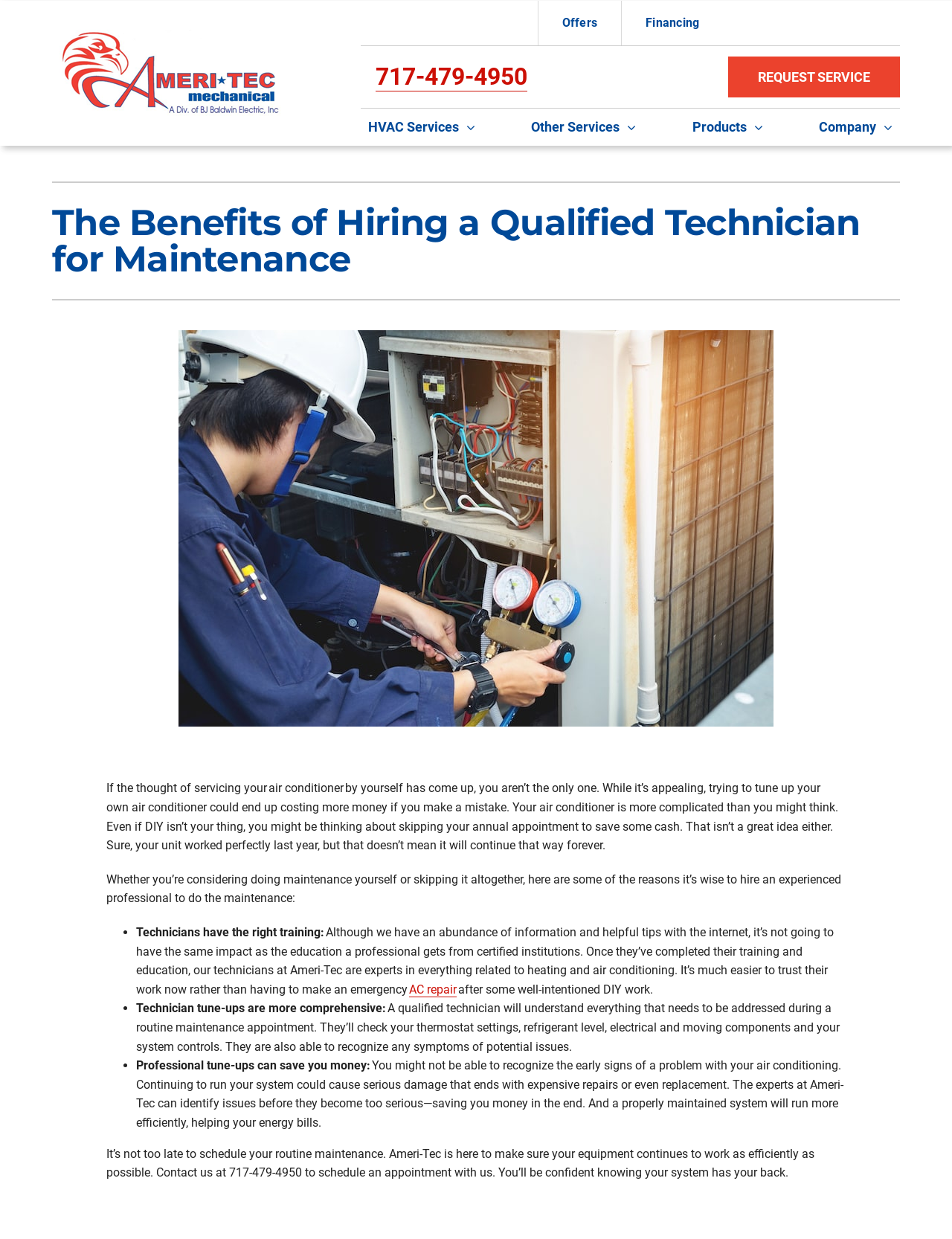What is the first HVAC service listed?
Using the image provided, answer with just one word or phrase.

Heating